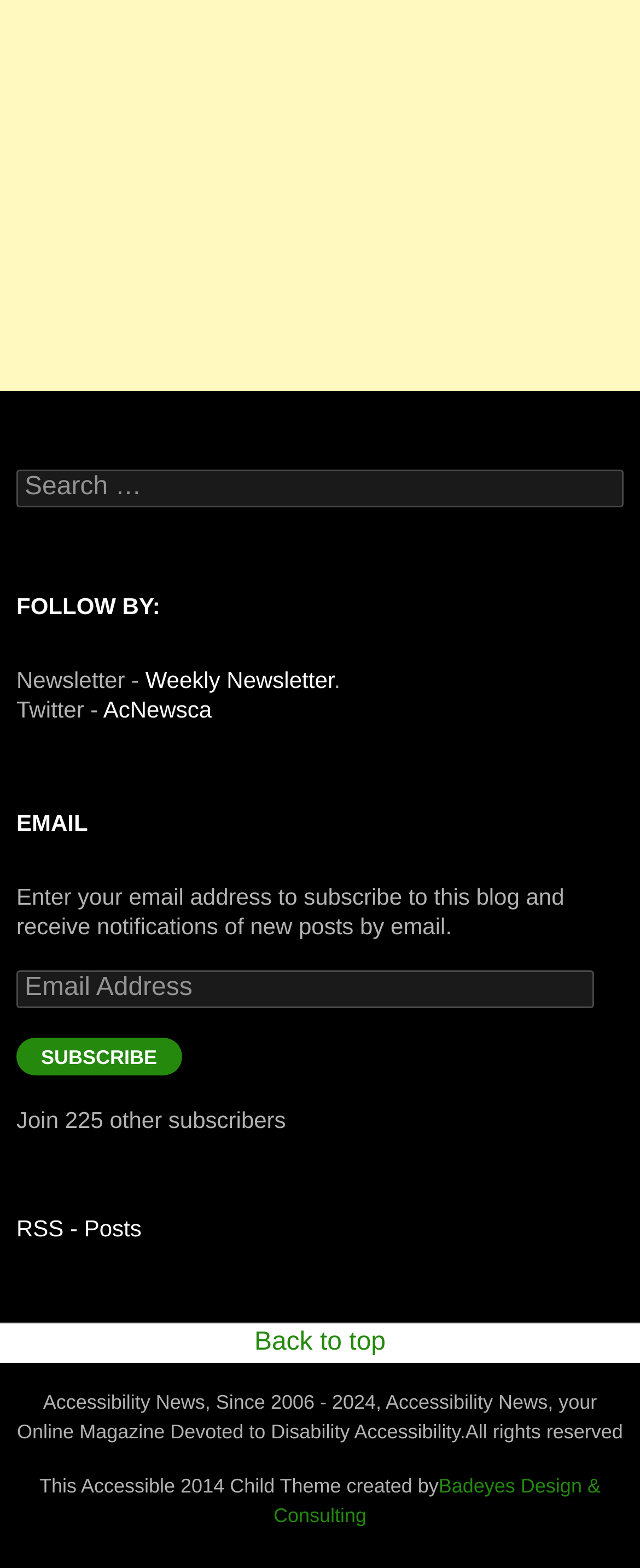Please identify the bounding box coordinates of the clickable area that will allow you to execute the instruction: "Subscribe to the blog".

[0.026, 0.662, 0.284, 0.686]